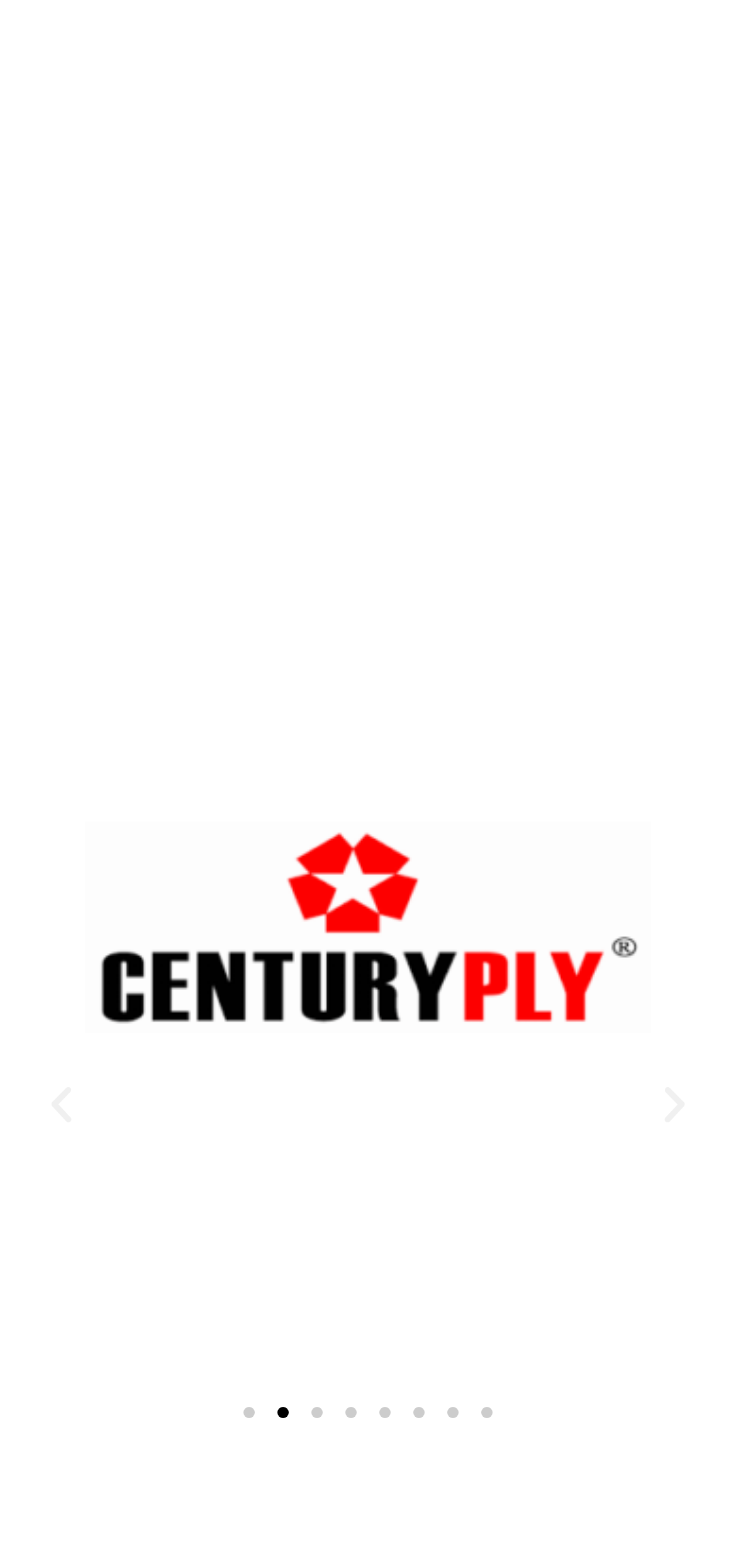Use the details in the image to answer the question thoroughly: 
How many slide navigation buttons are there?

There are 8 buttons with the text 'Go to slide 1' to 'Go to slide 8', which are used to navigate through different slides.